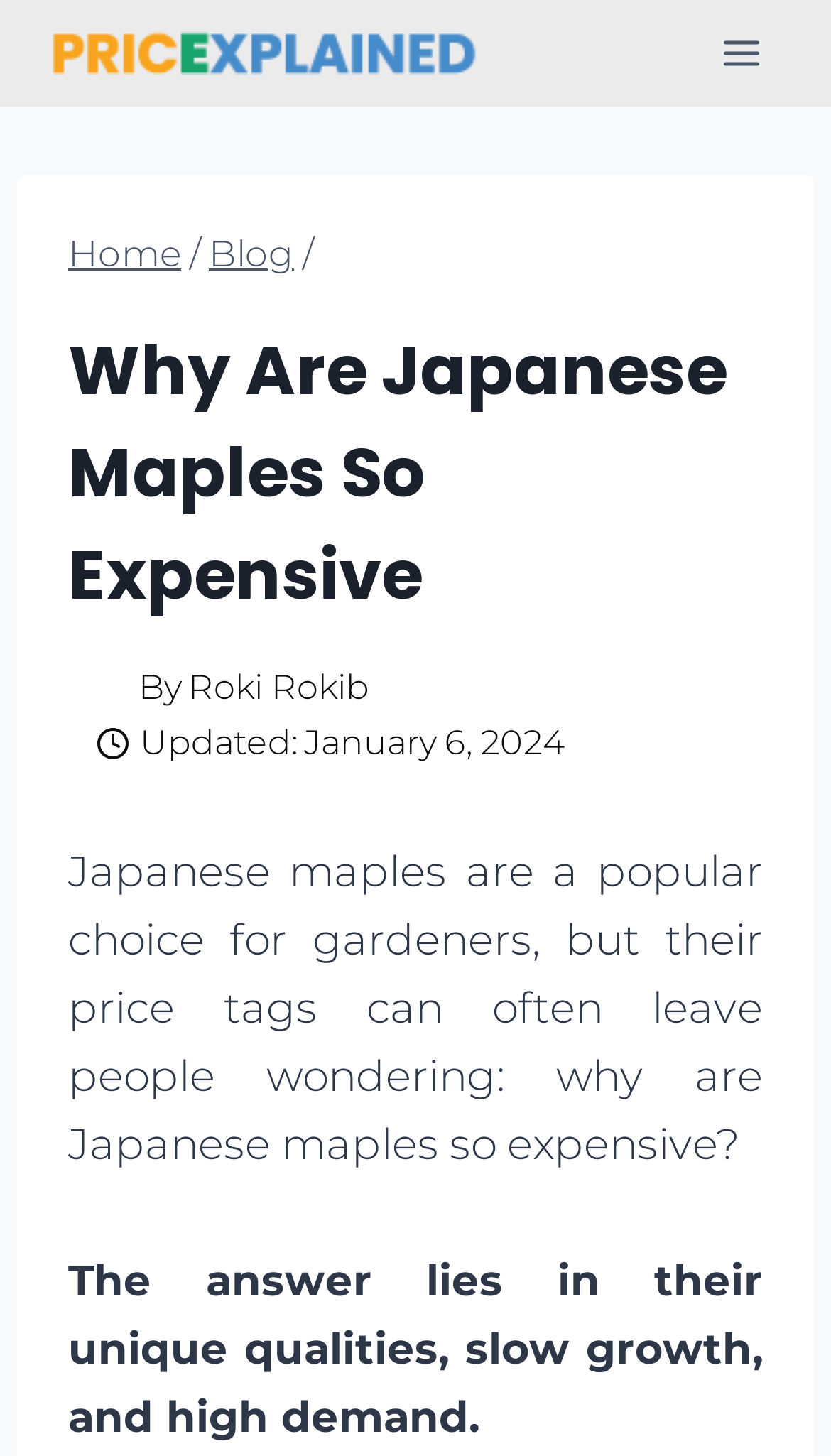Please answer the following question using a single word or phrase: 
What is the reason for the high price of Japanese maples?

Unique qualities, slow growth, and high demand